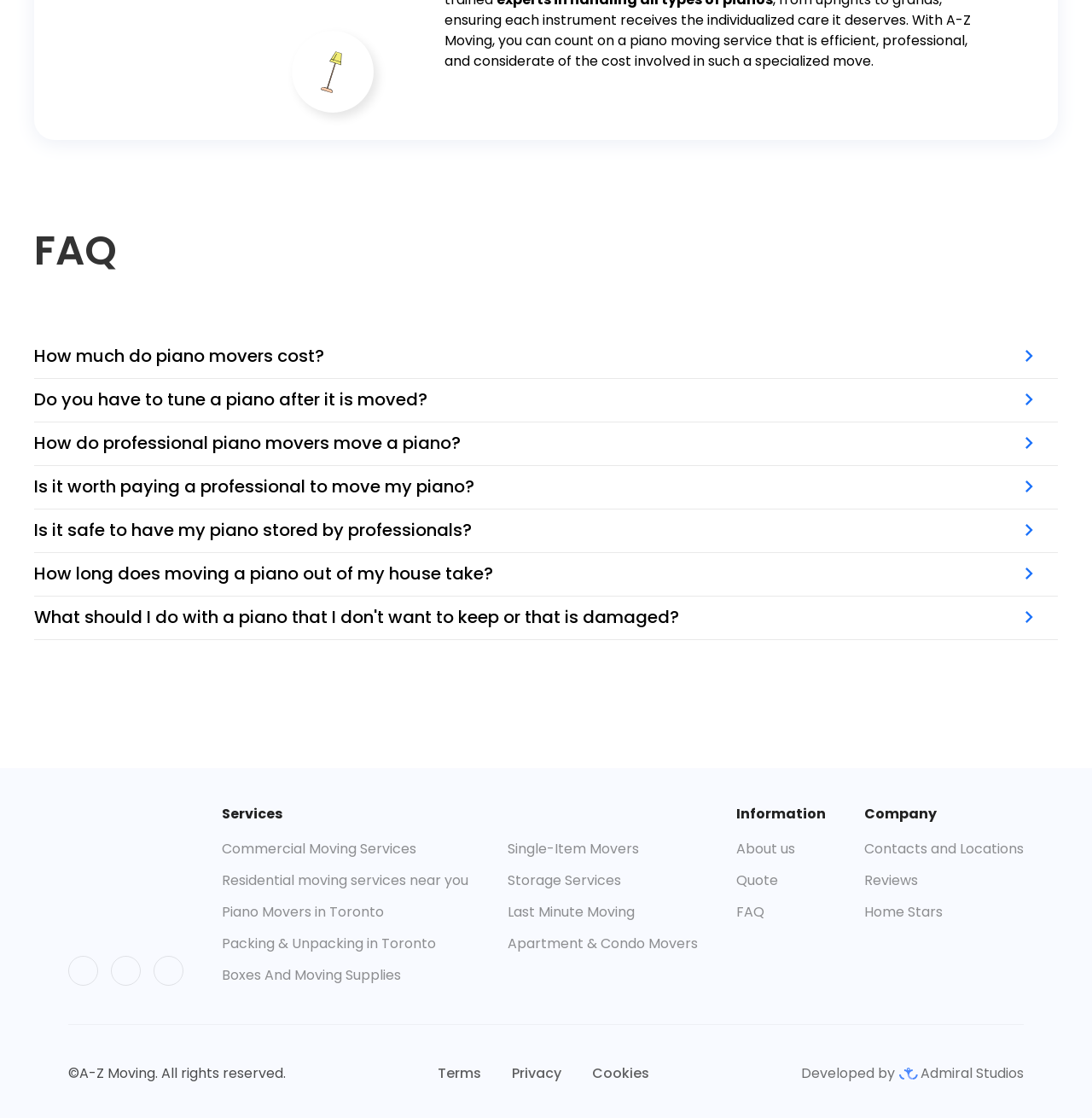What type of equipment is used to move a piano?
Answer with a single word or phrase, using the screenshot for reference.

Professional slate and 4-wheel dolly